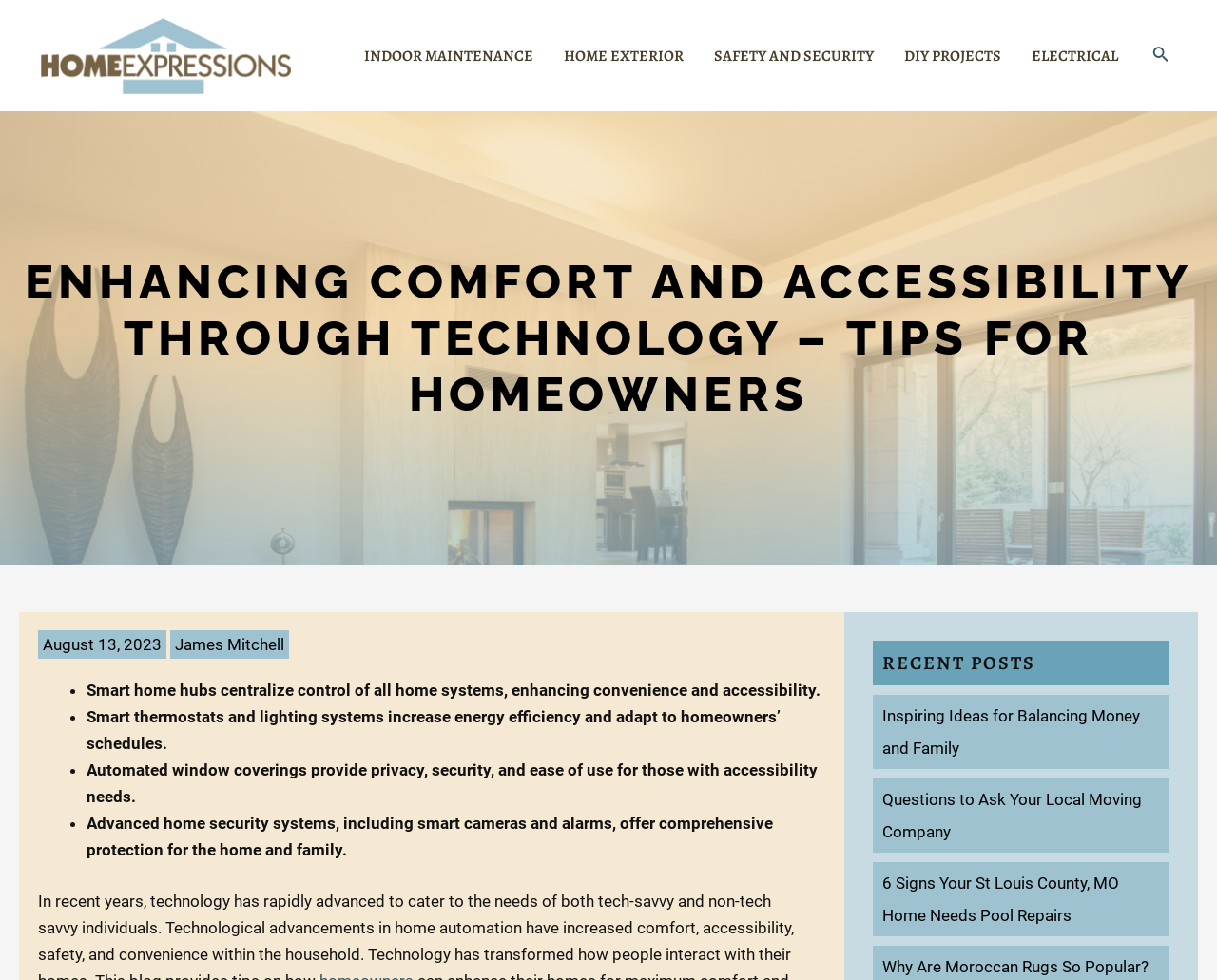Identify the bounding box coordinates of the element to click to follow this instruction: 'Navigate to INDOOR MAINTENANCE'. Ensure the coordinates are four float values between 0 and 1, provided as [left, top, right, bottom].

[0.287, 0.023, 0.451, 0.091]